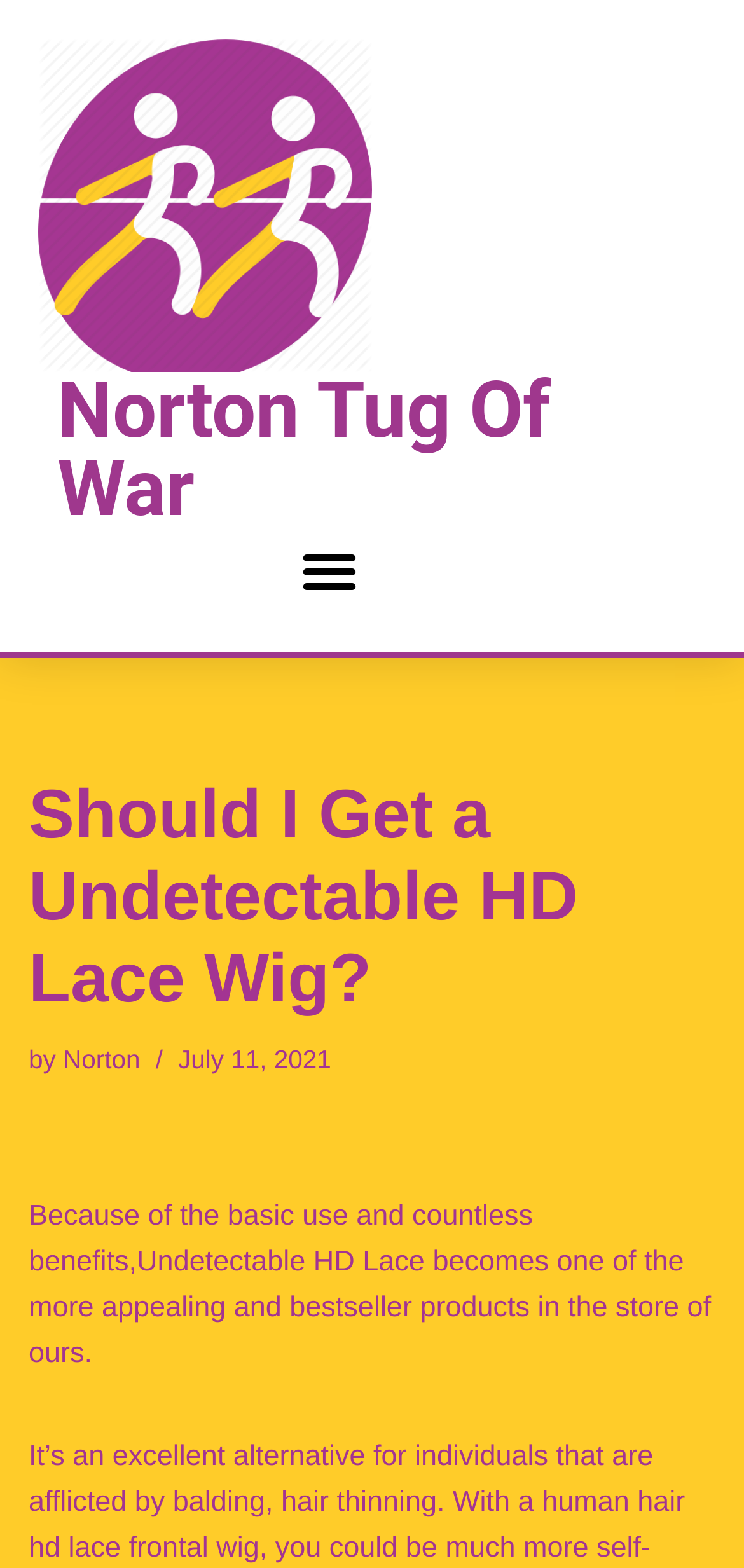Determine the main heading text of the webpage.

Should I Get a Undetectable HD Lace Wig?